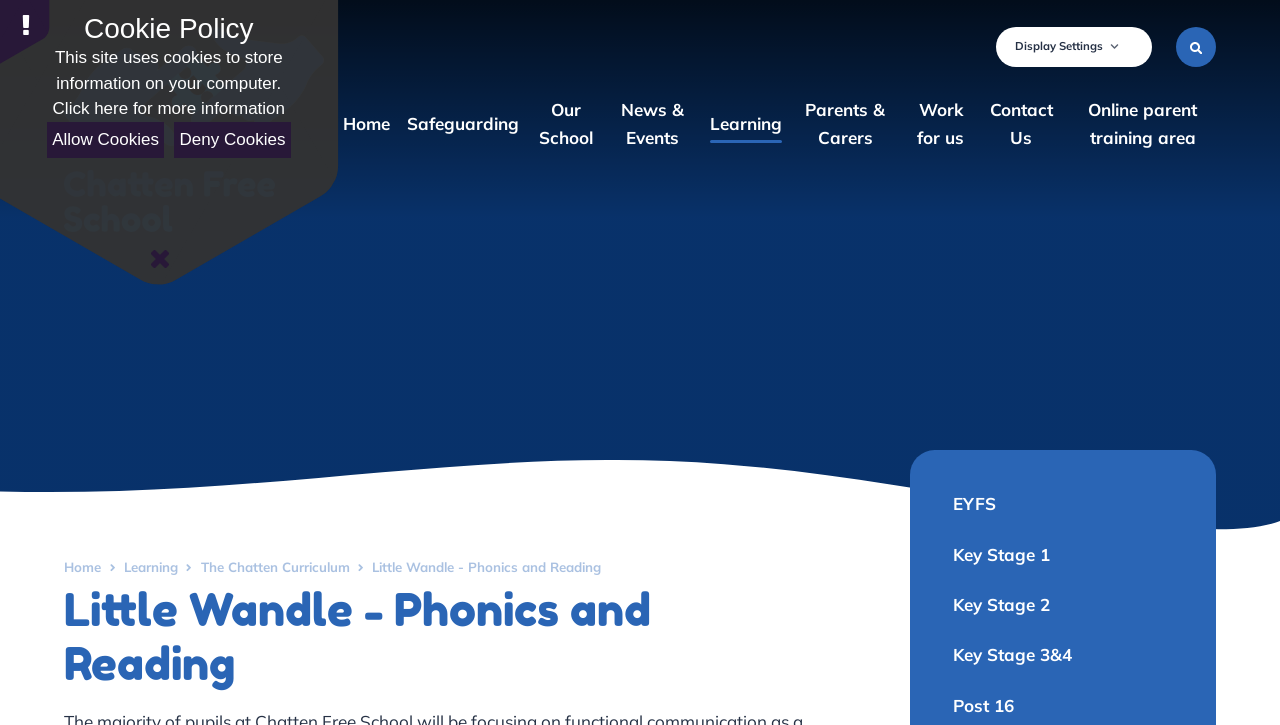What is the name of the school?
Refer to the image and provide a detailed answer to the question.

The name of the school can be found in the top-left corner of the webpage, where it is written as 'Chatten Free School' in the logo.